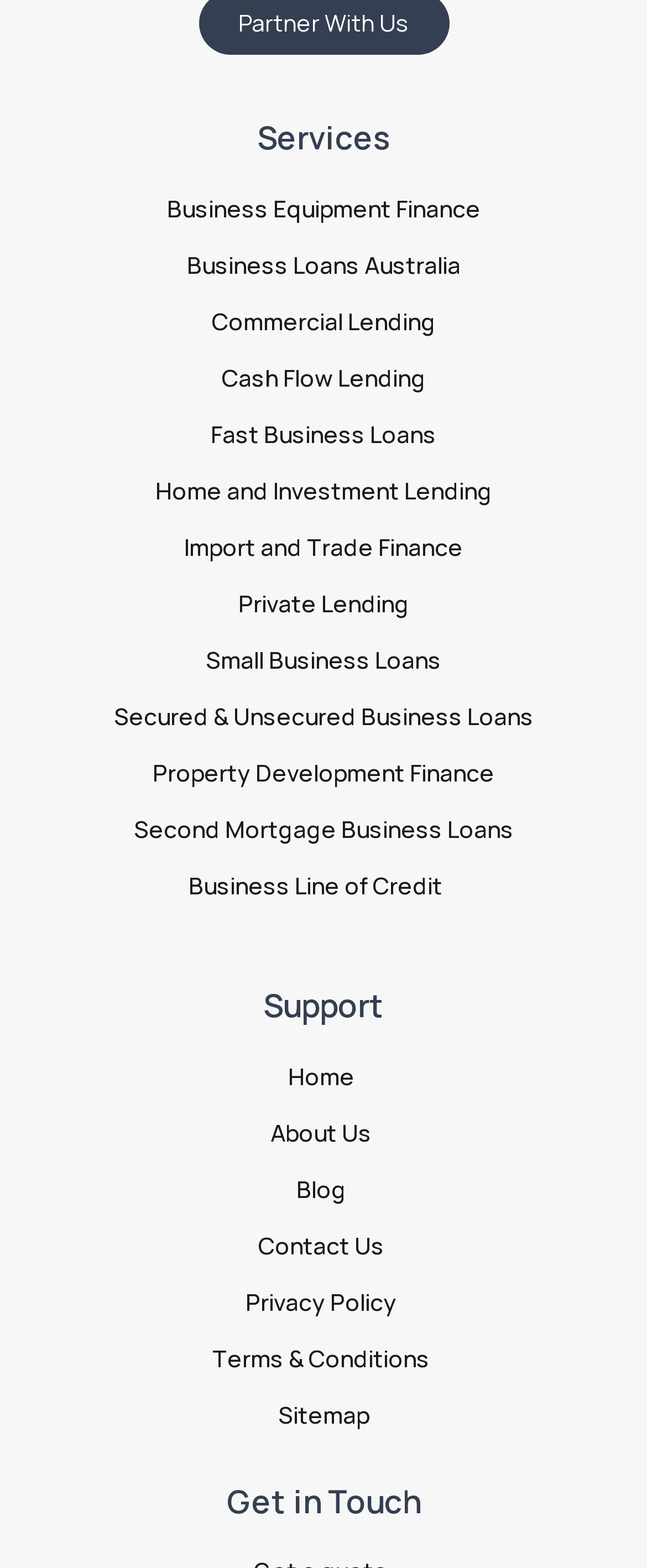Predict the bounding box of the UI element based on the description: "Secured & Unsecured Business Loans". The coordinates should be four float numbers between 0 and 1, formatted as [left, top, right, bottom].

[0.103, 0.444, 0.897, 0.469]